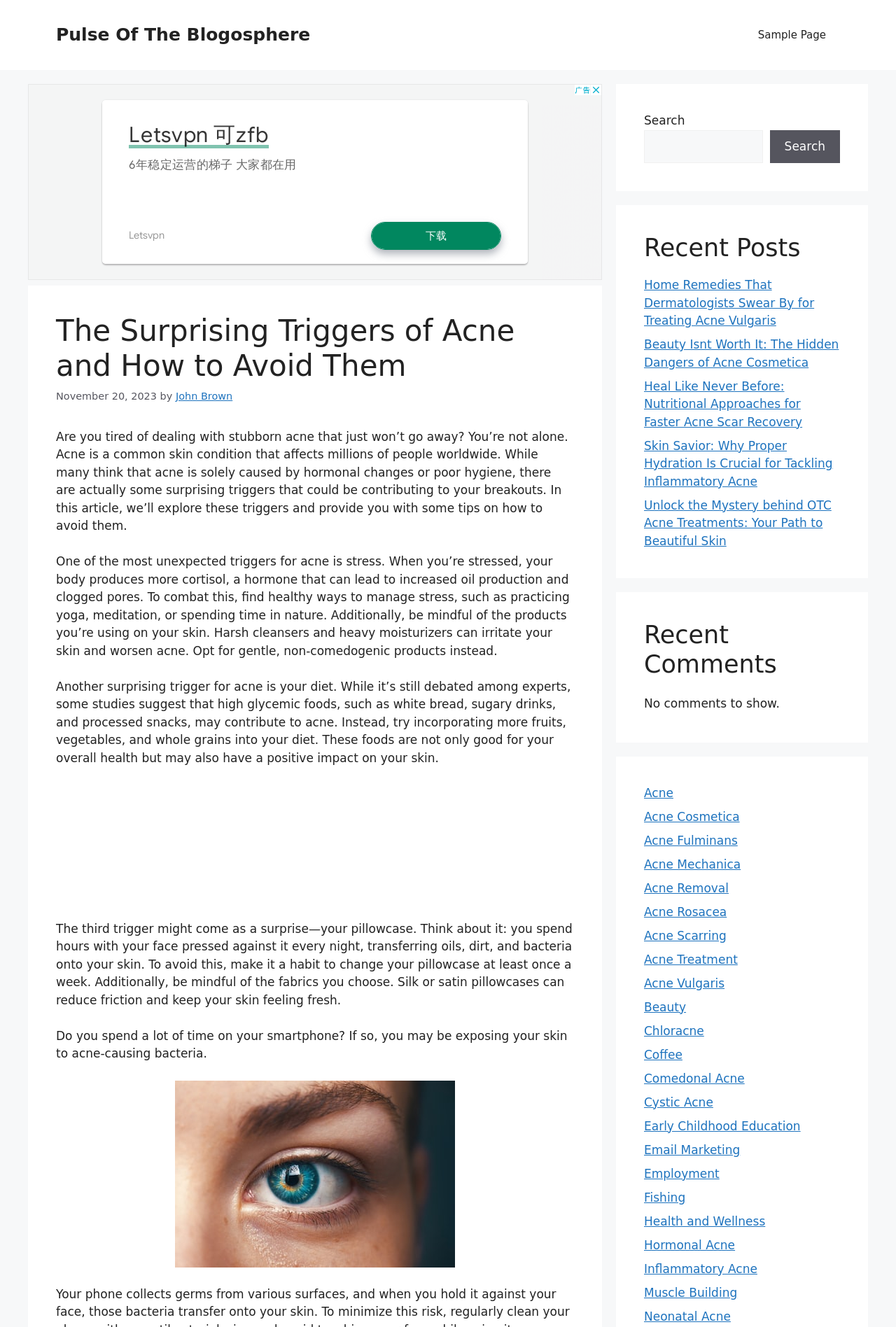Determine the bounding box coordinates of the region that needs to be clicked to achieve the task: "Search for something".

[0.719, 0.098, 0.851, 0.123]